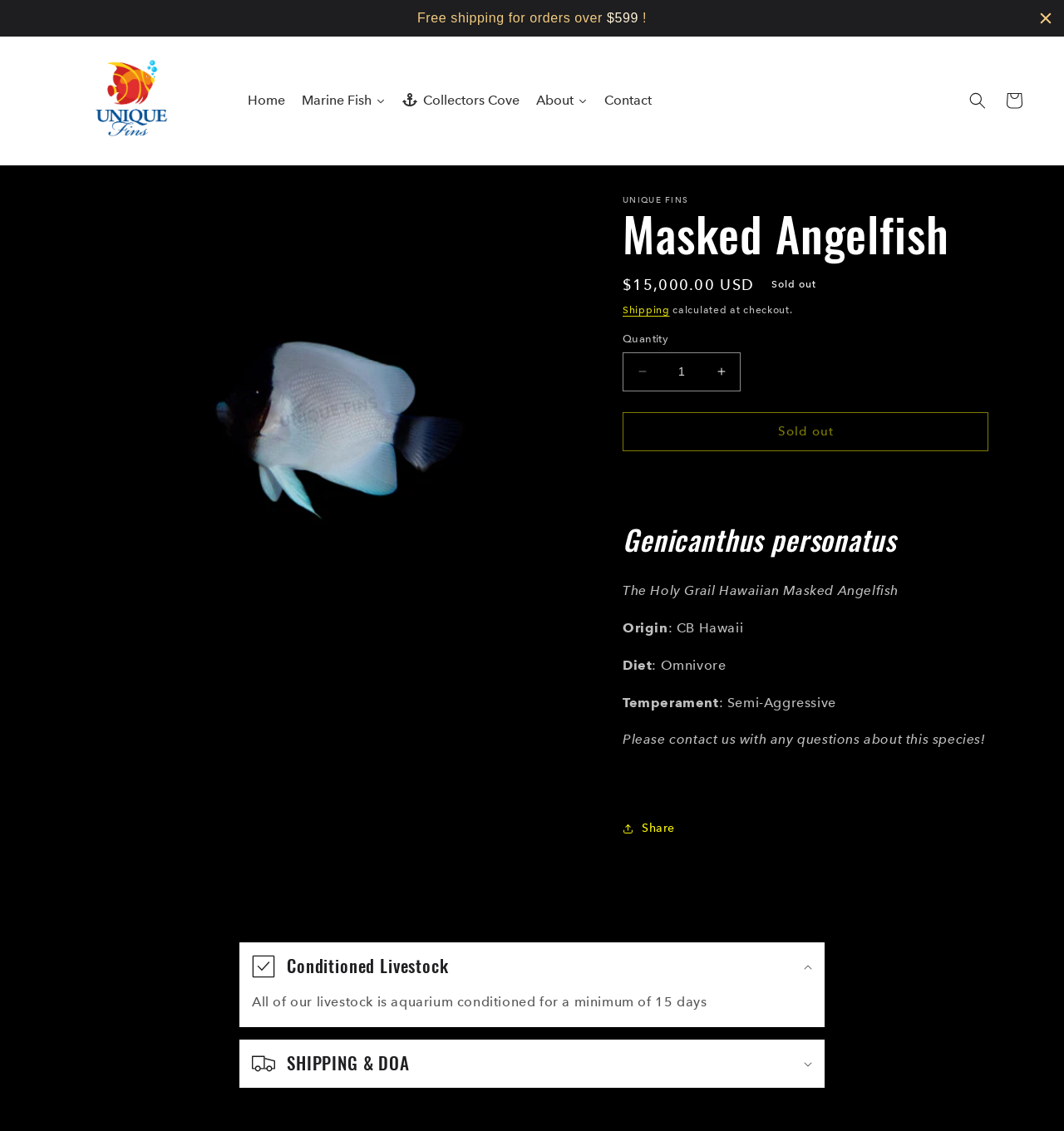Refer to the image and provide an in-depth answer to the question: 
What is the price of the Masked Angelfish?

I found the price of the Masked Angelfish by looking at the product information section, where it says 'Regular price' followed by the price '$15,000.00 USD'.